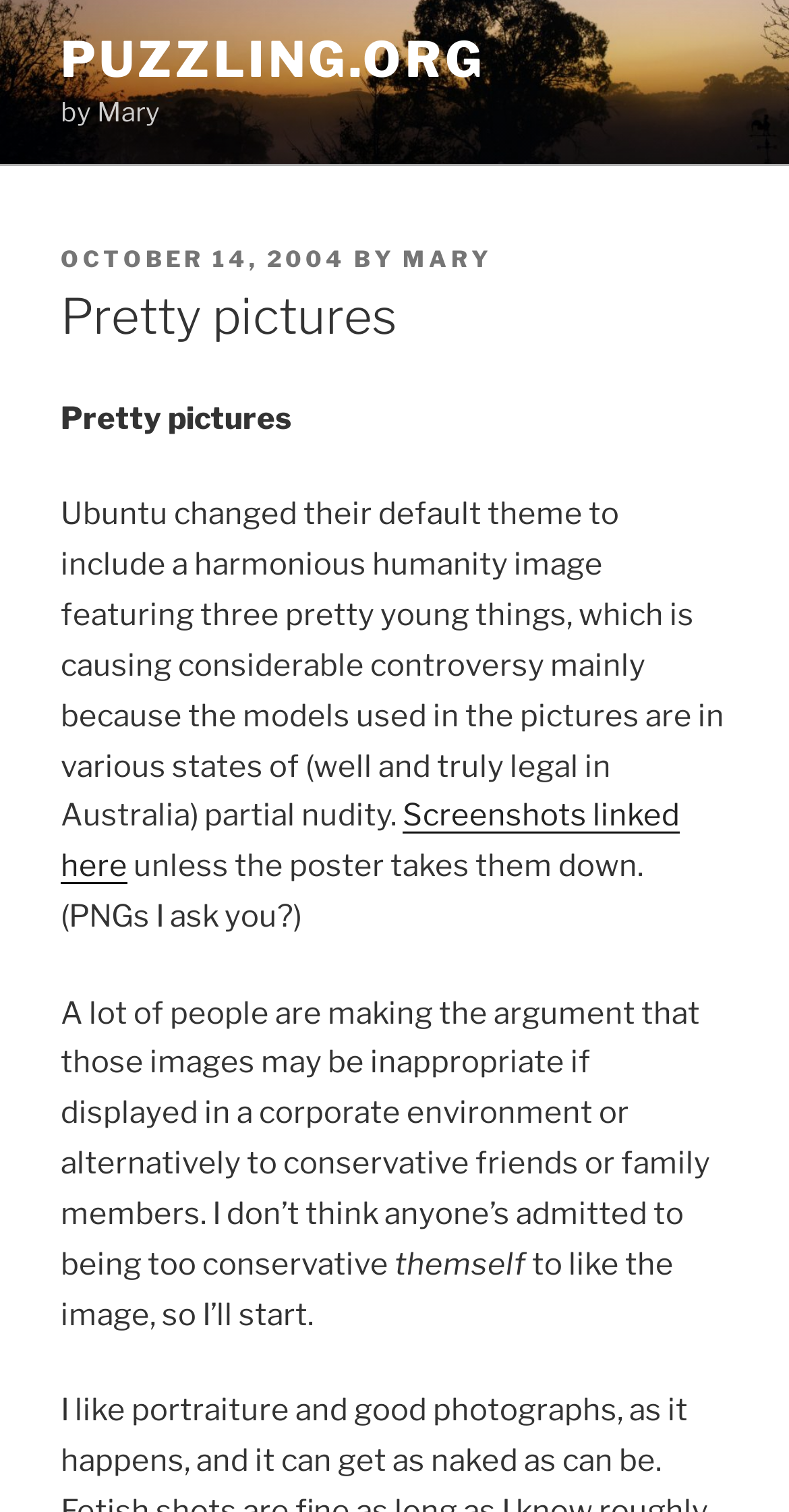Provide a short answer to the following question with just one word or phrase: What is the website about?

Pretty pictures